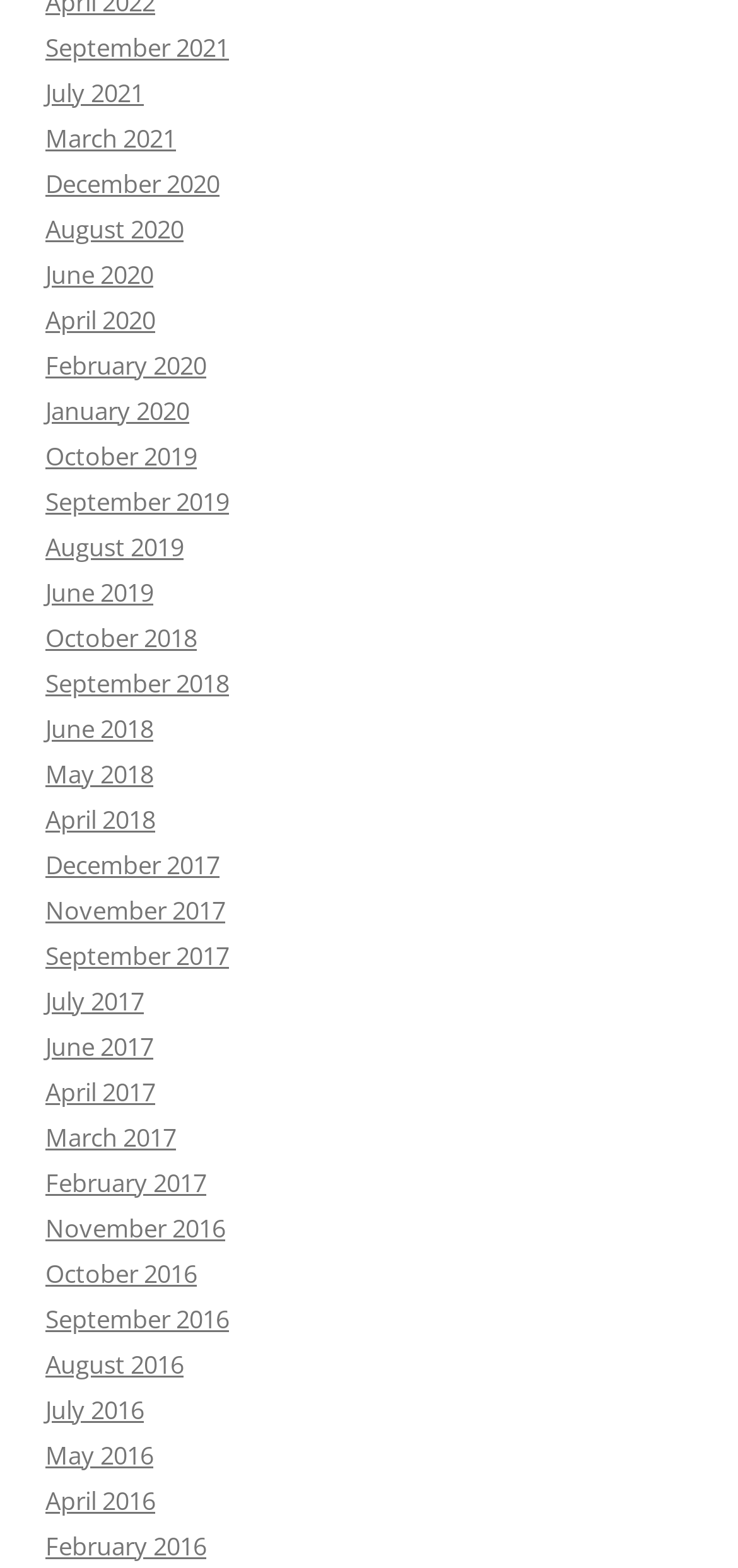Indicate the bounding box coordinates of the element that needs to be clicked to satisfy the following instruction: "View July 2017". The coordinates should be four float numbers between 0 and 1, i.e., [left, top, right, bottom].

[0.062, 0.627, 0.195, 0.649]